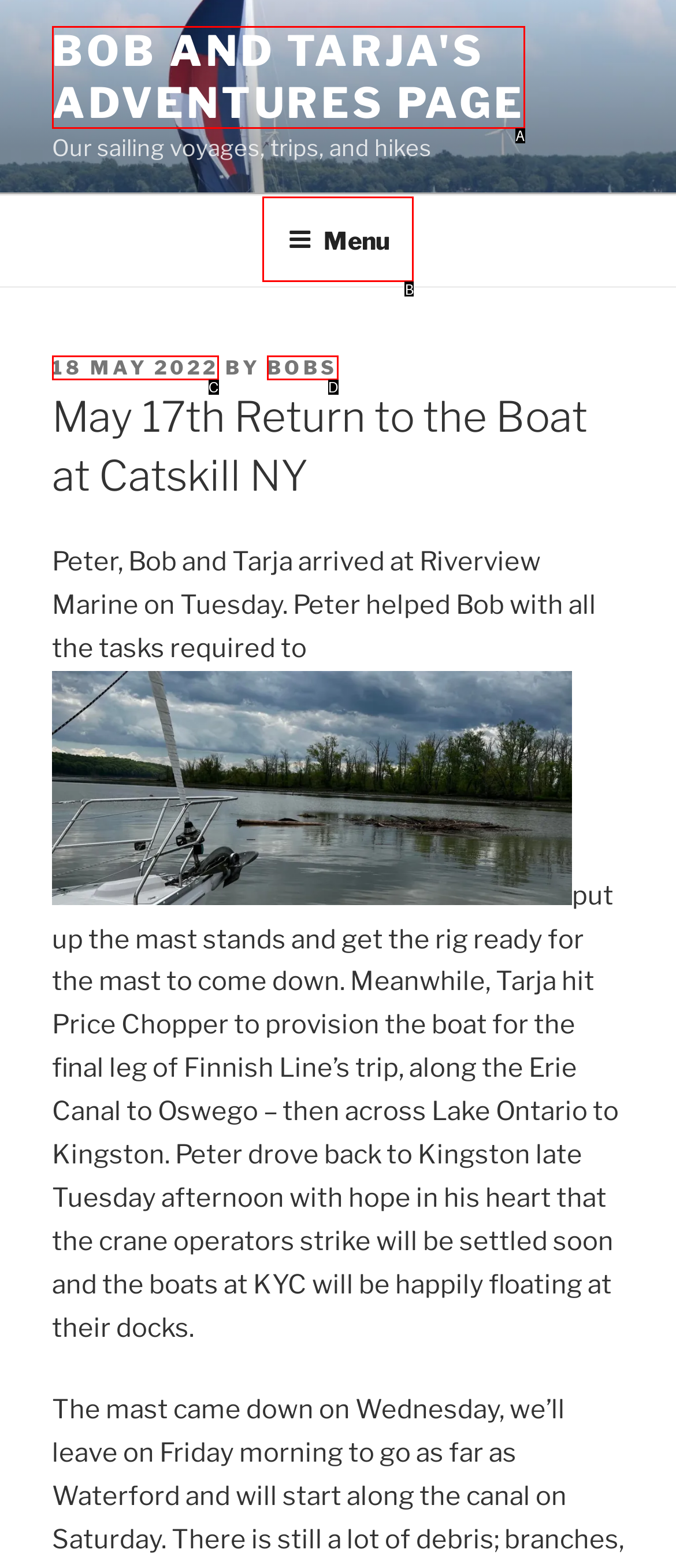Determine which option fits the element description: 18 May 202226 June 2022
Answer with the option’s letter directly.

C